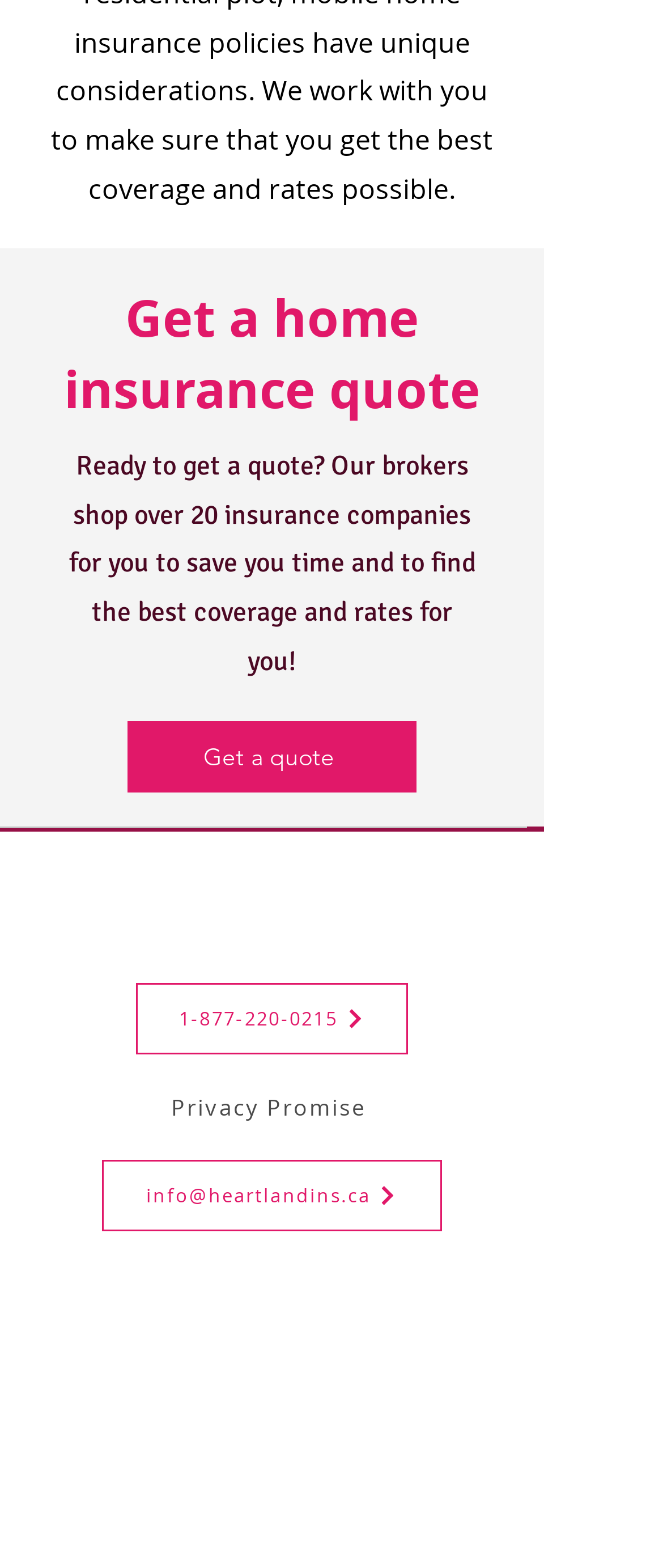What is the phone number to contact? Examine the screenshot and reply using just one word or a brief phrase.

1-877-220-0215